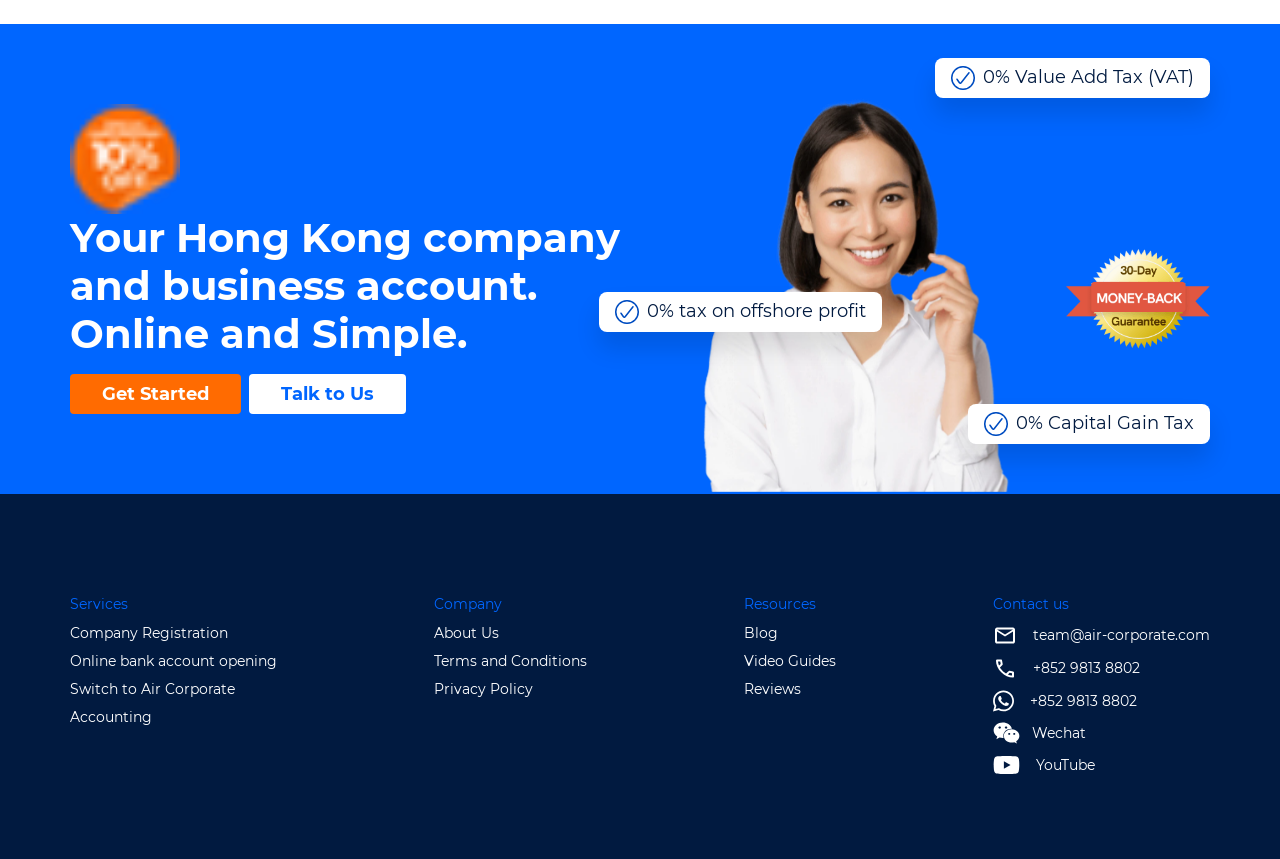Select the bounding box coordinates of the element I need to click to carry out the following instruction: "Click on Get Started".

[0.055, 0.435, 0.188, 0.482]